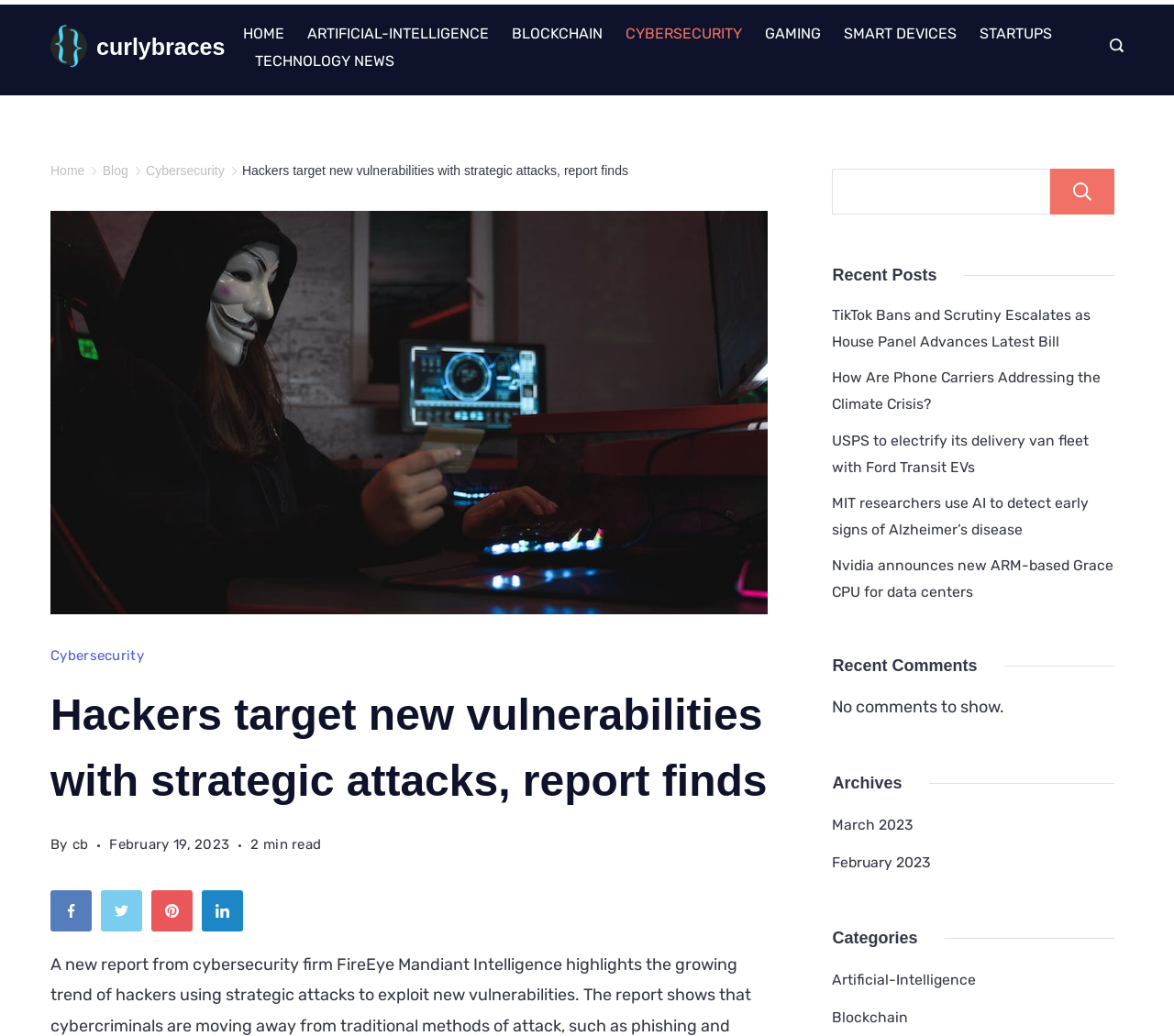Could you provide the bounding box coordinates for the portion of the screen to click to complete this instruction: "Share the article on Facebook"?

[0.043, 0.859, 0.086, 0.908]